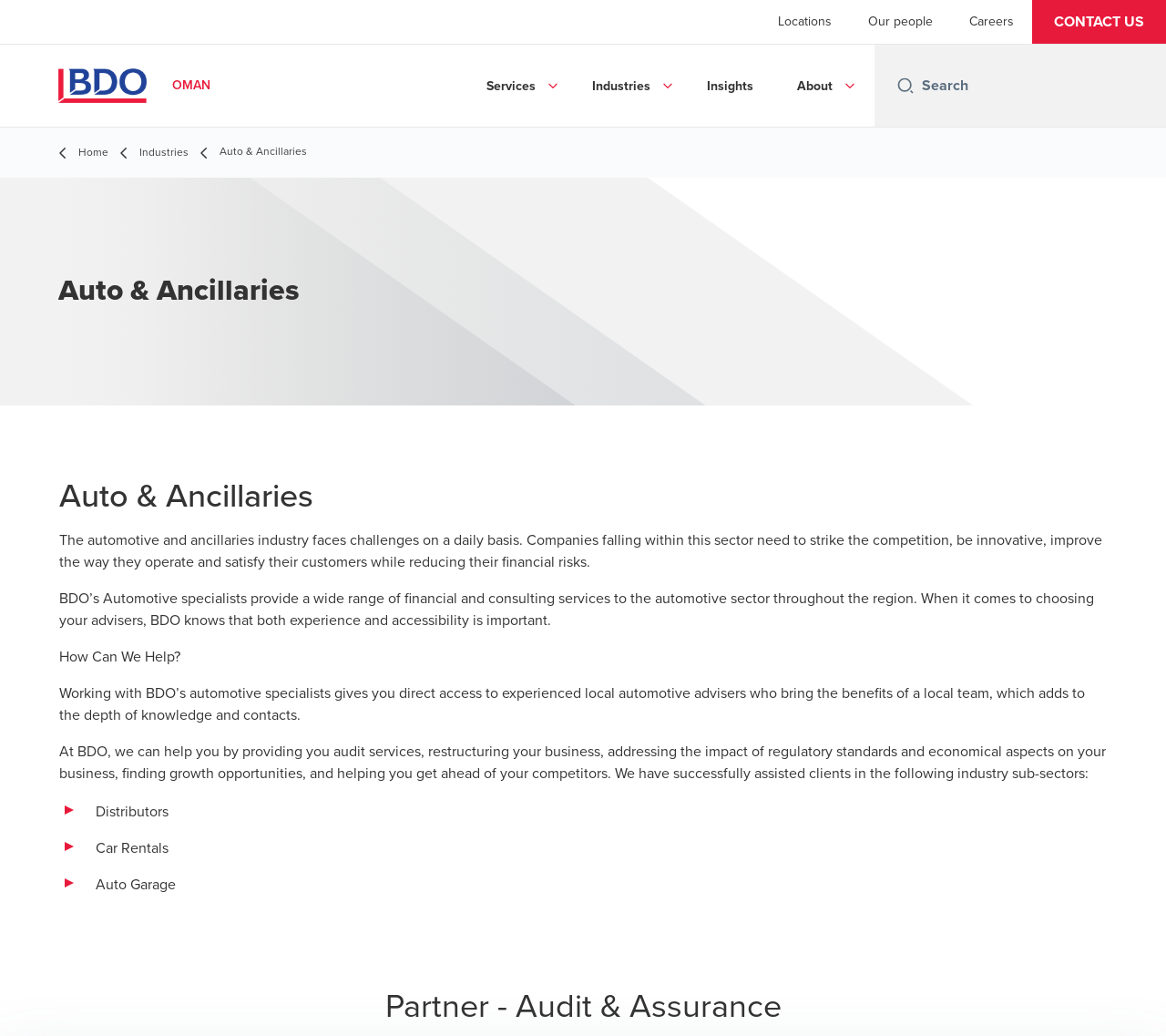Identify the bounding box coordinates of the specific part of the webpage to click to complete this instruction: "Click on Locations".

[0.667, 0.013, 0.713, 0.028]